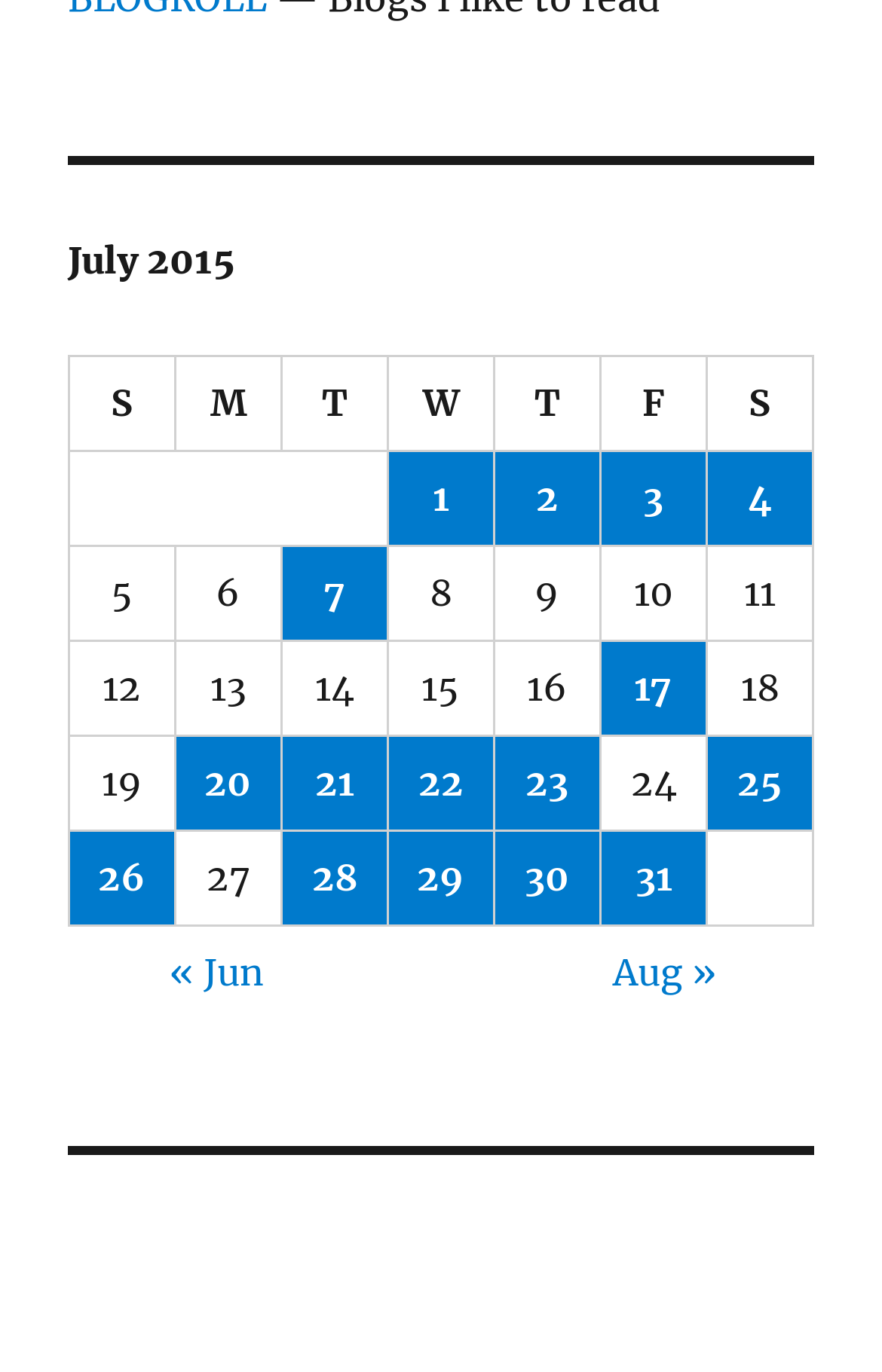Identify the bounding box coordinates for the element that needs to be clicked to fulfill this instruction: "Go to next month". Provide the coordinates in the format of four float numbers between 0 and 1: [left, top, right, bottom].

[0.695, 0.692, 0.813, 0.725]